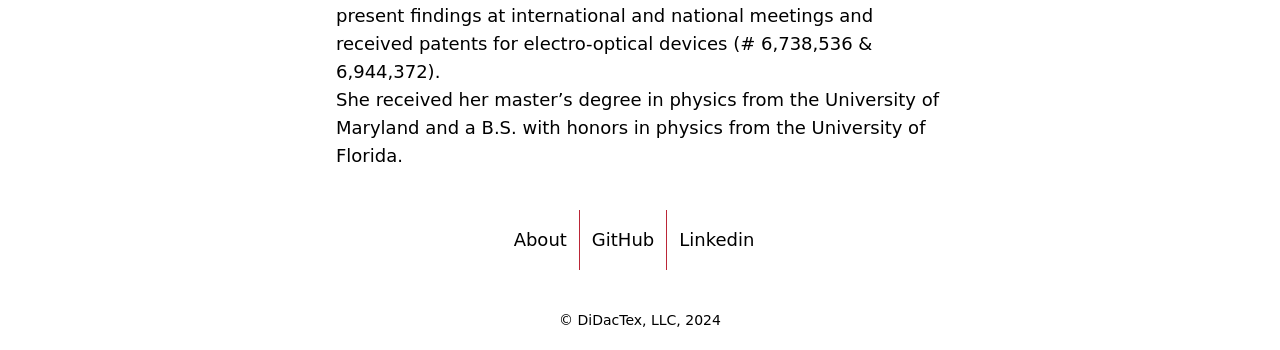Using the elements shown in the image, answer the question comprehensively: How many links are there in the contentinfo section?

The answer can be found by examining the contentinfo section, which contains three link elements with the texts 'About', 'GitHub', and 'Linkedin'. Therefore, there are three links in the contentinfo section.